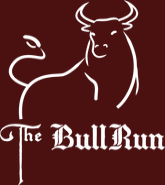What is the name of the restaurant featured in the logo?
Give a one-word or short-phrase answer derived from the screenshot.

The Bull Run